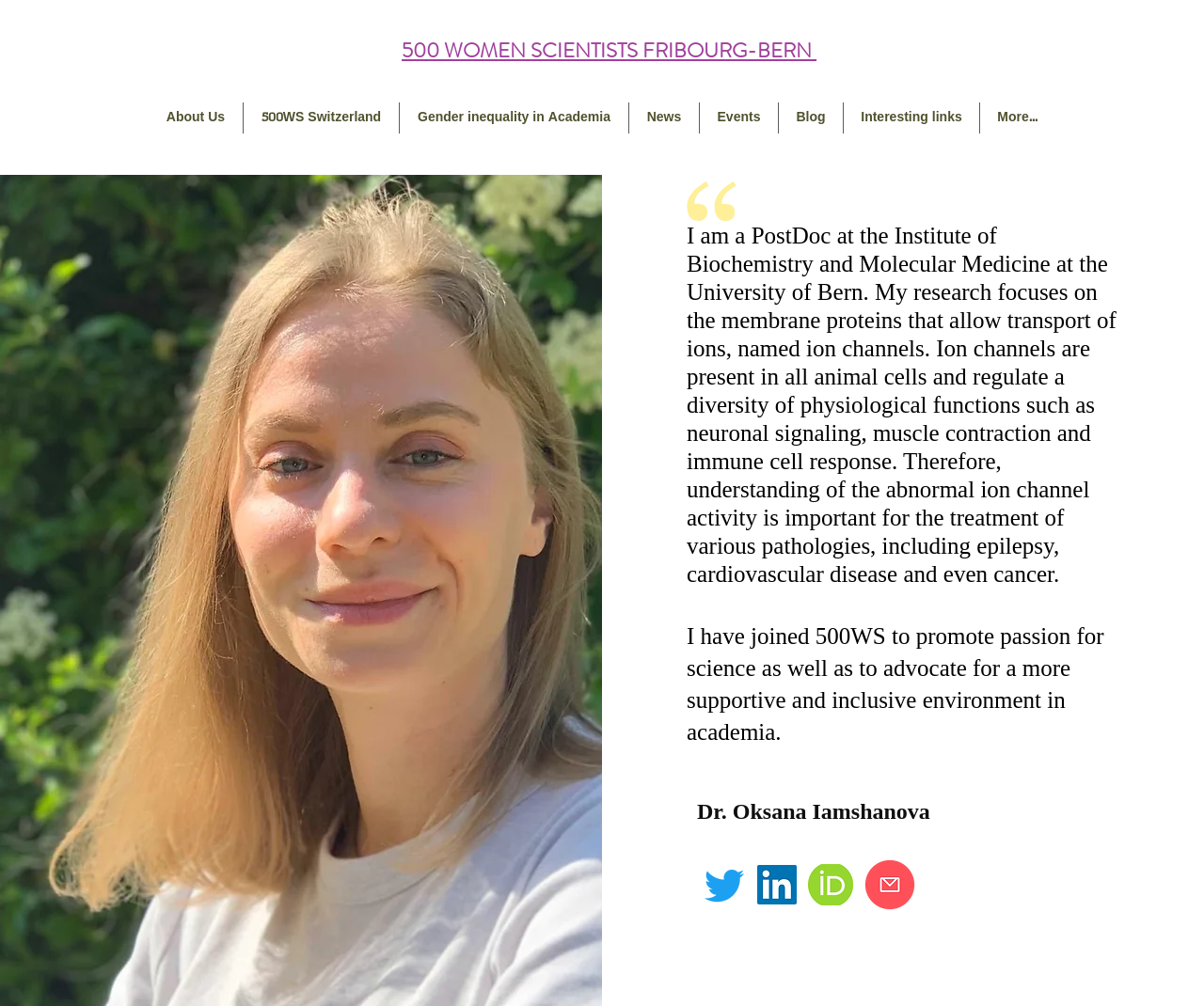Identify the bounding box coordinates necessary to click and complete the given instruction: "Follow Dr. Oksana Iamshanova on Twitter".

[0.585, 0.861, 0.618, 0.9]